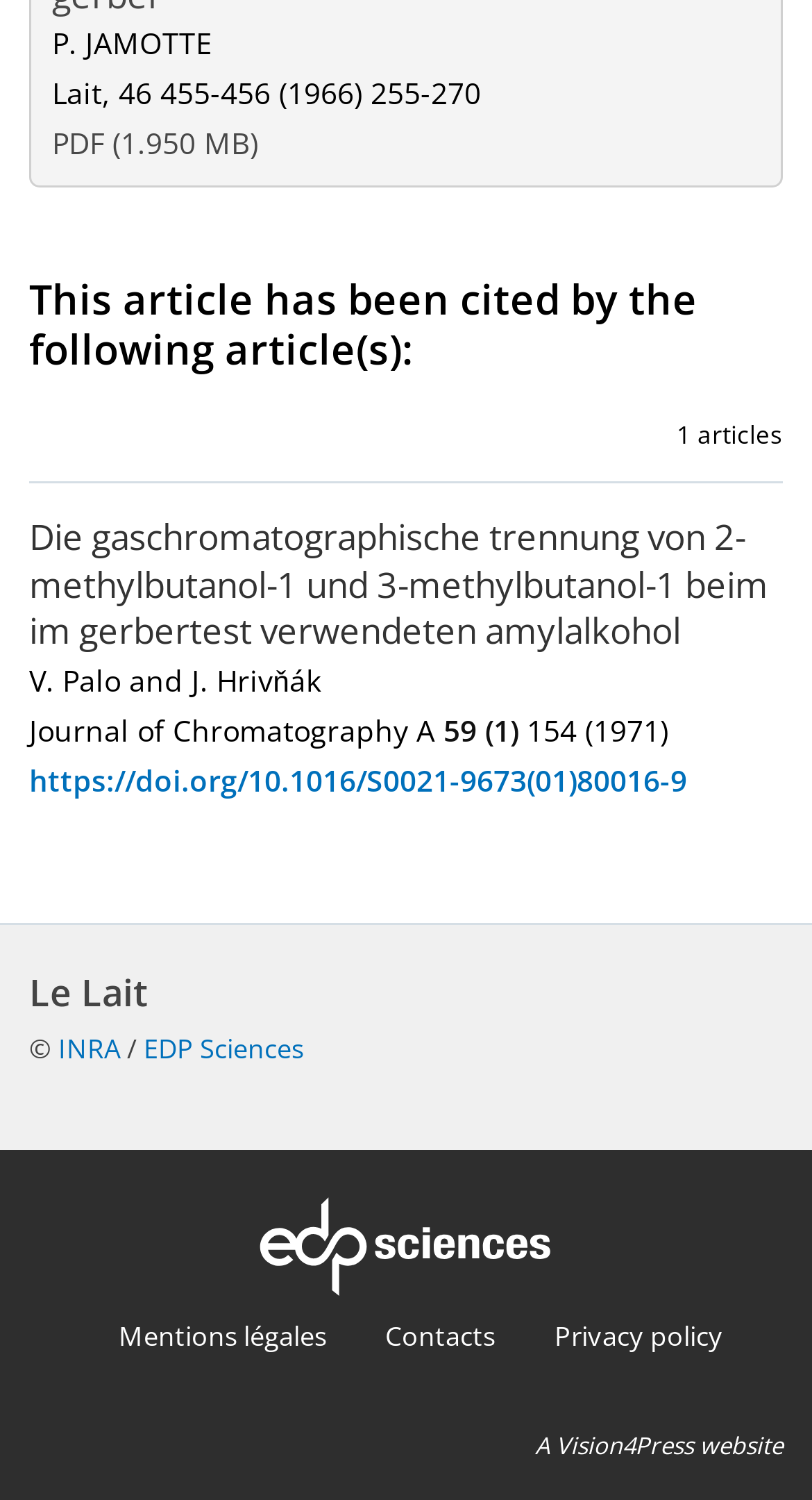What is the title of the journal? Look at the image and give a one-word or short phrase answer.

Journal of Chromatography A